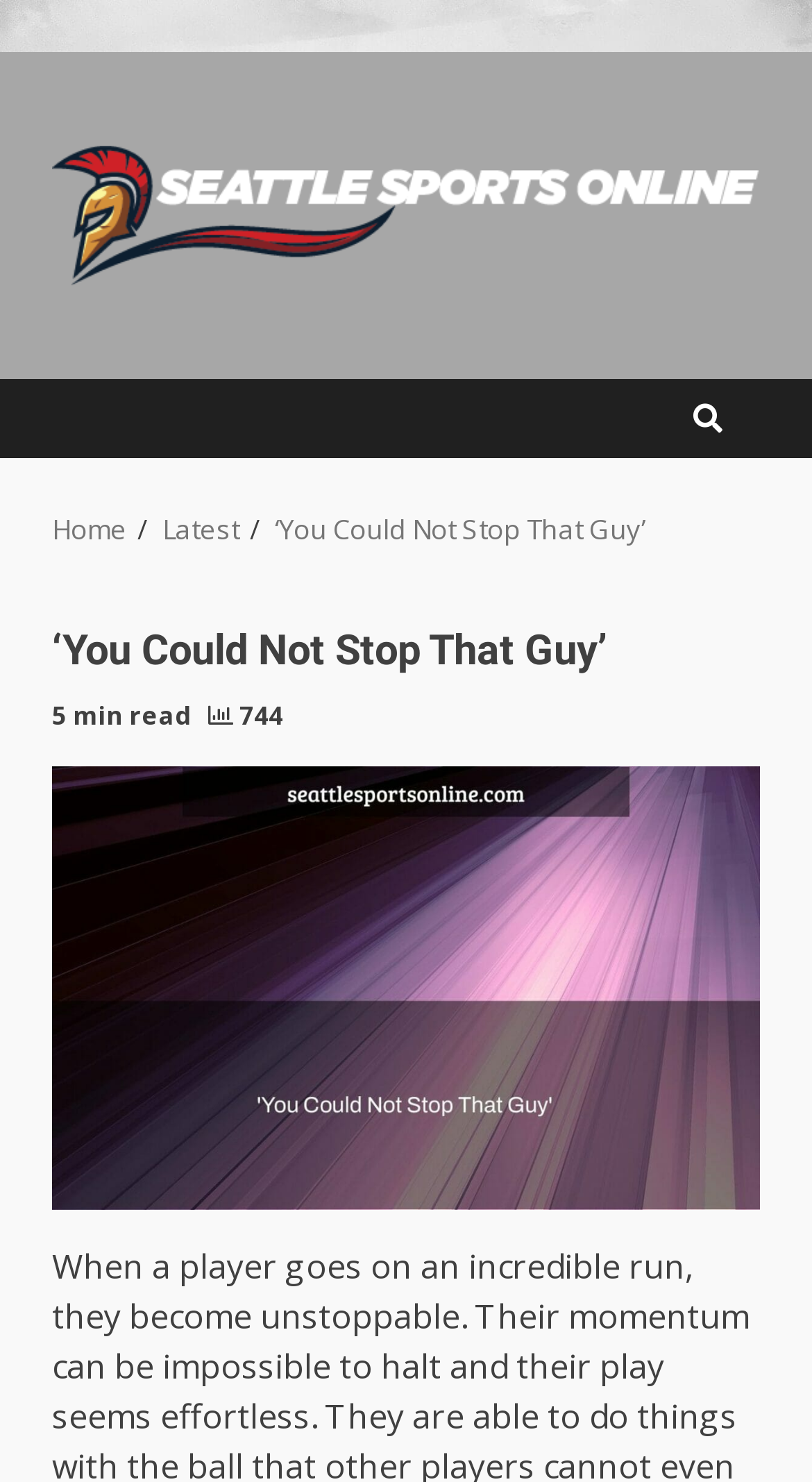Please give a succinct answer using a single word or phrase:
What is the type of icon located at the top-right corner of the webpage?

search icon